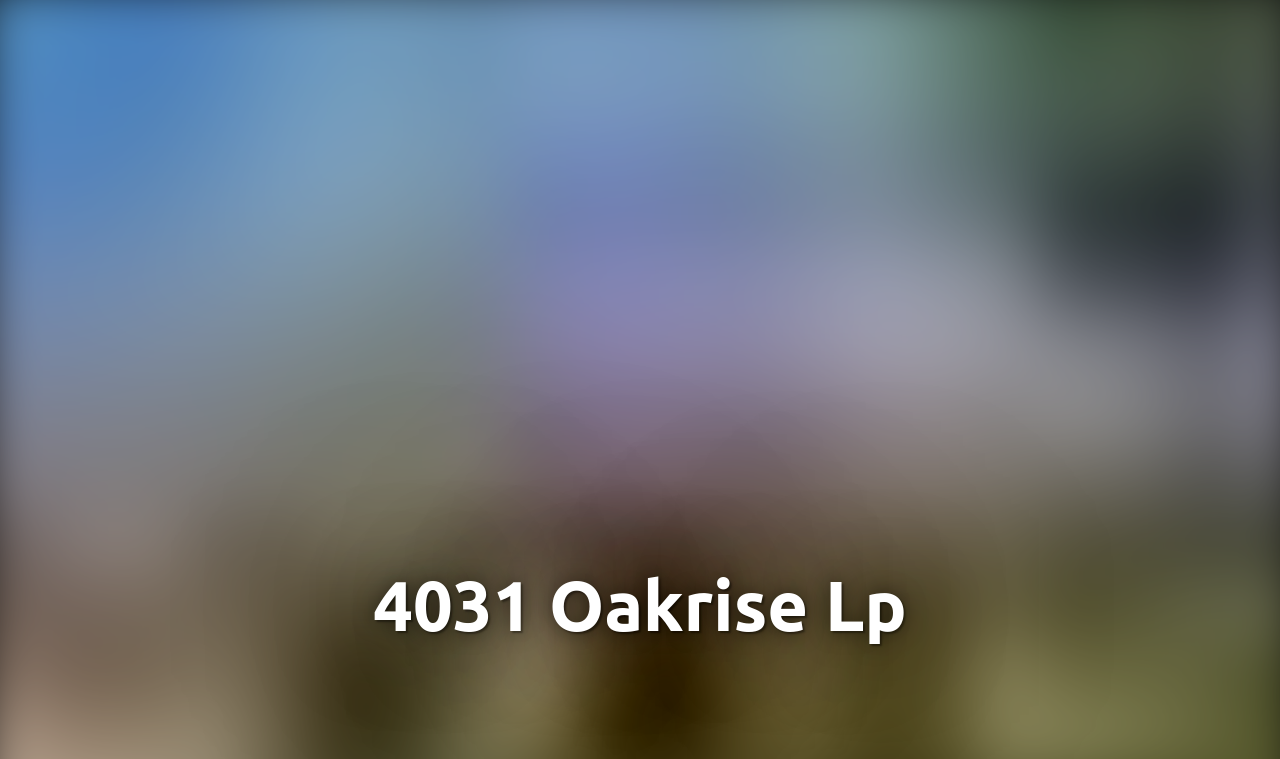Please determine the heading text of this webpage.

4031 Oakrise Lp